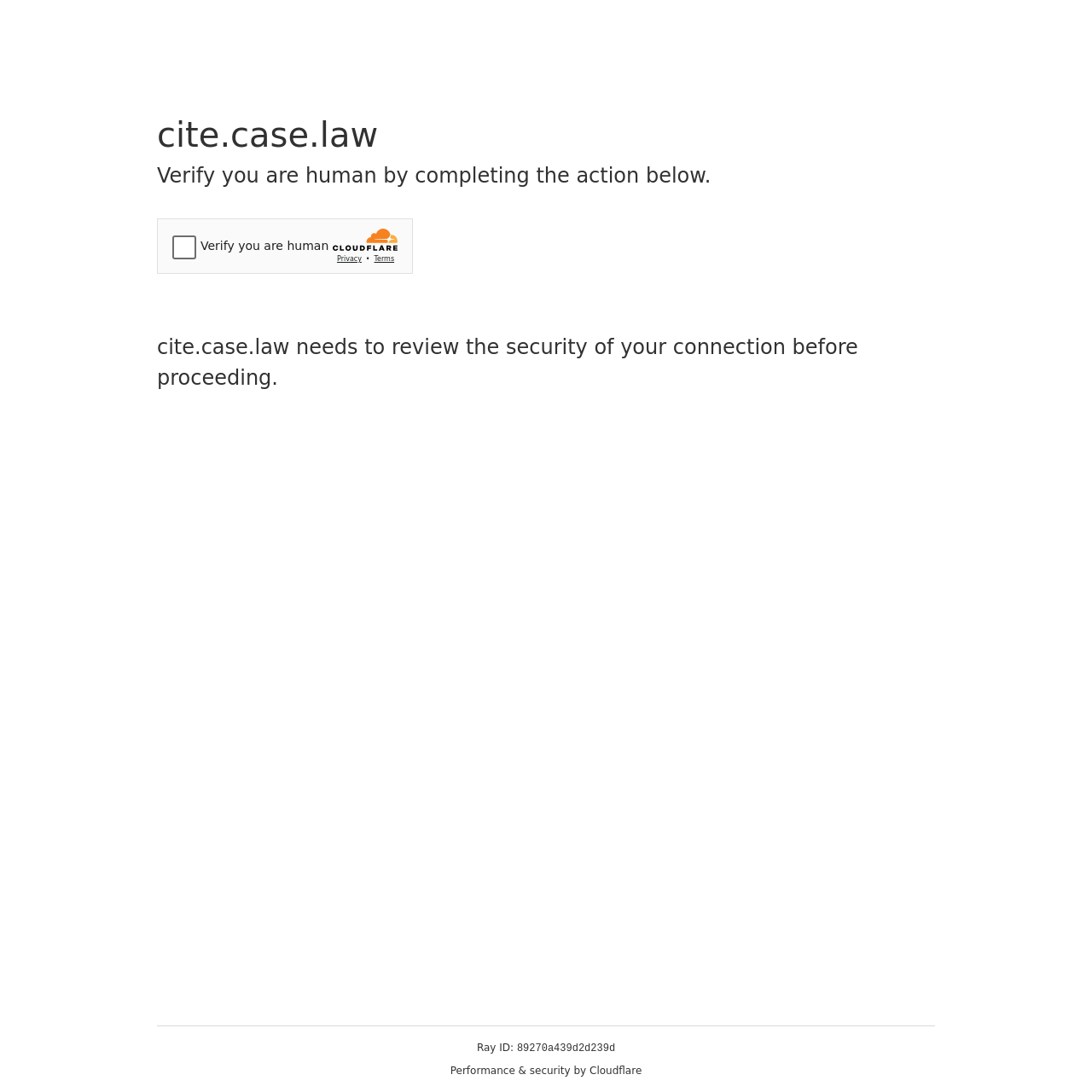Write an elaborate caption that captures the essence of the webpage.

The webpage appears to be a security verification page. At the top, there is a main section that spans the entire width of the page. Within this section, there are two headings, one below the other, on the left side of the page. The first heading reads "cite.case.law" and the second heading instructs the user to "Verify you are human by completing the action below." 

Below these headings, there is an iframe that takes up about a quarter of the page's width, also located on the left side. This iframe contains a Cloudflare security challenge. Next to the iframe, there is a static text that explains the purpose of the security verification, stating that "cite.case.law needs to review the security of your connection before proceeding."

At the bottom of the page, there is a footer section that spans about three-quarters of the page's width. Within this section, there are three lines of static text. The first line reads "Ray ID:", followed by a unique identifier "89270a439d2d239d" on the next line. The last line of text promotes "Performance & security by Cloudflare".